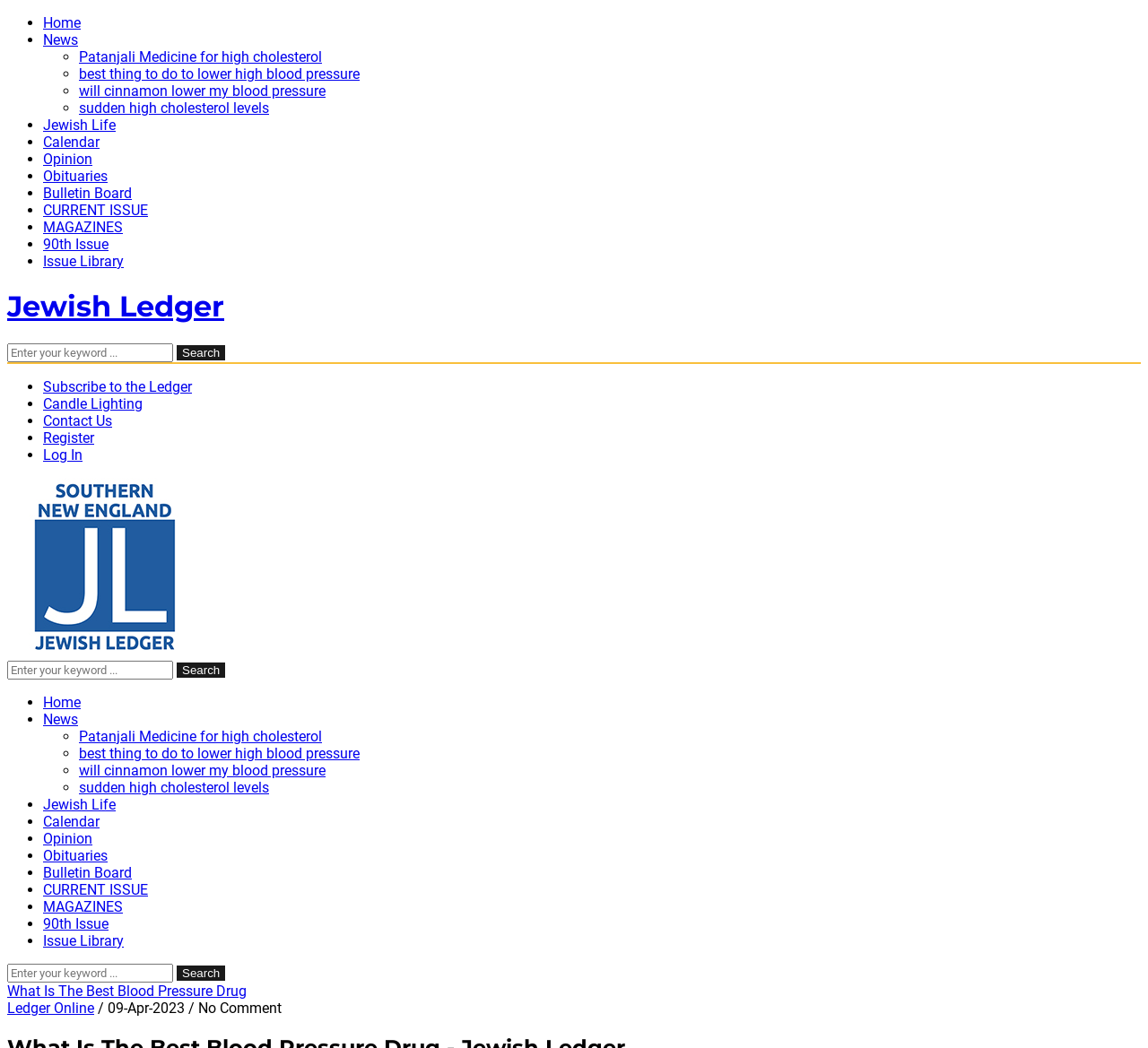Respond to the question with just a single word or phrase: 
What is the second link in the list of health-related links?

best thing to do to lower high blood pressure